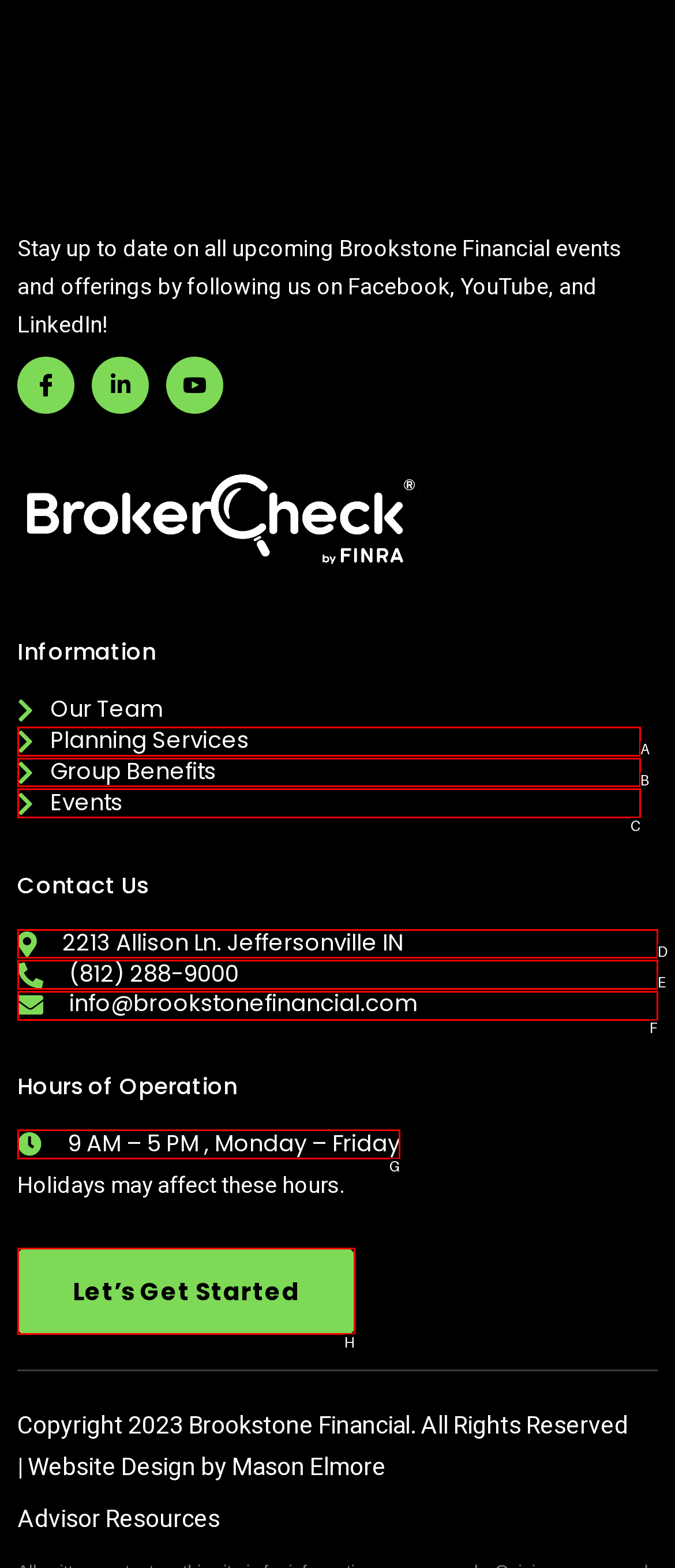Choose the option that best matches the element: Events
Respond with the letter of the correct option.

C